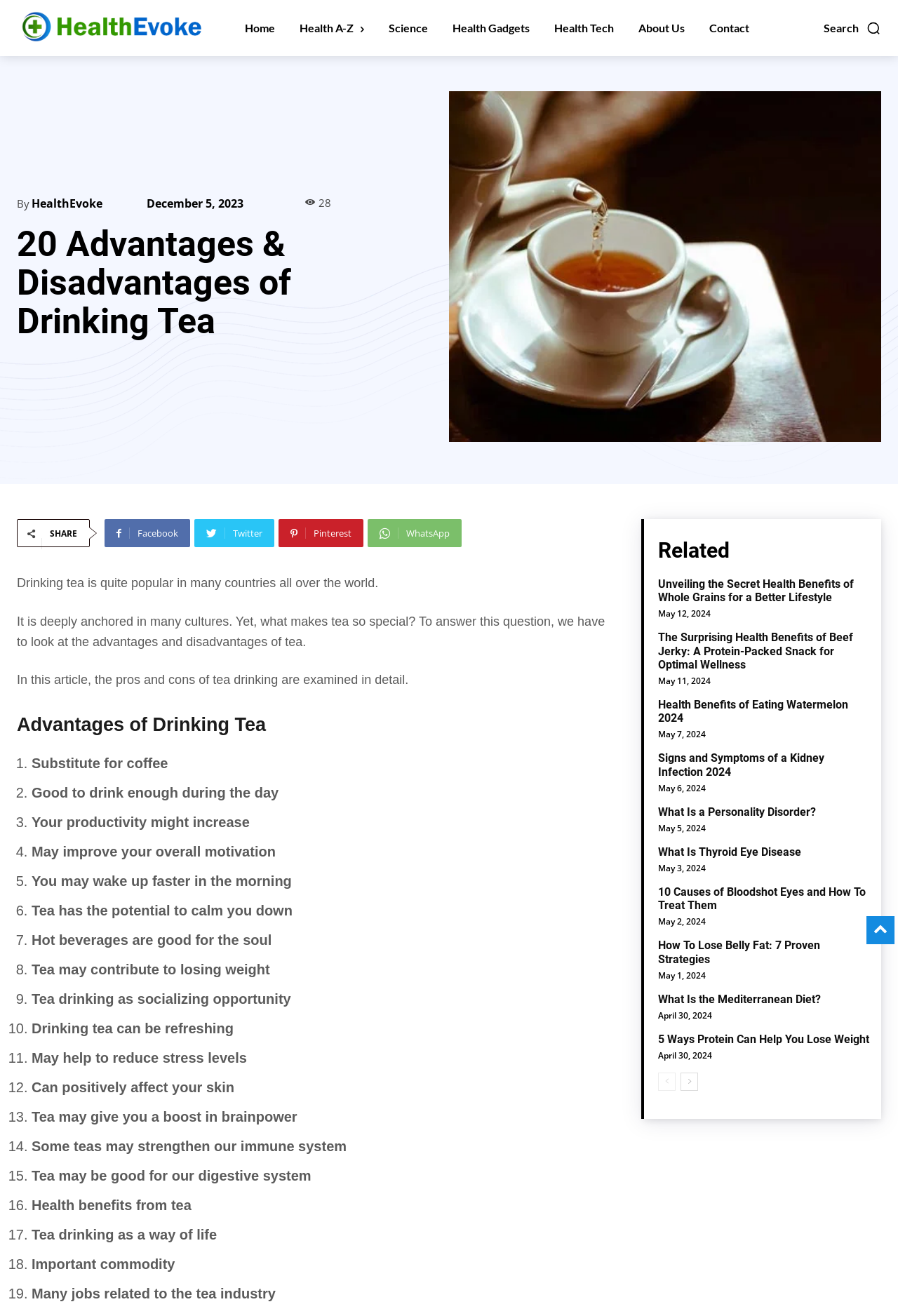Refer to the element description HealthEvoke and identify the corresponding bounding box in the screenshot. Format the coordinates as (top-left x, top-left y, bottom-right x, bottom-right y) with values in the range of 0 to 1.

[0.035, 0.146, 0.114, 0.162]